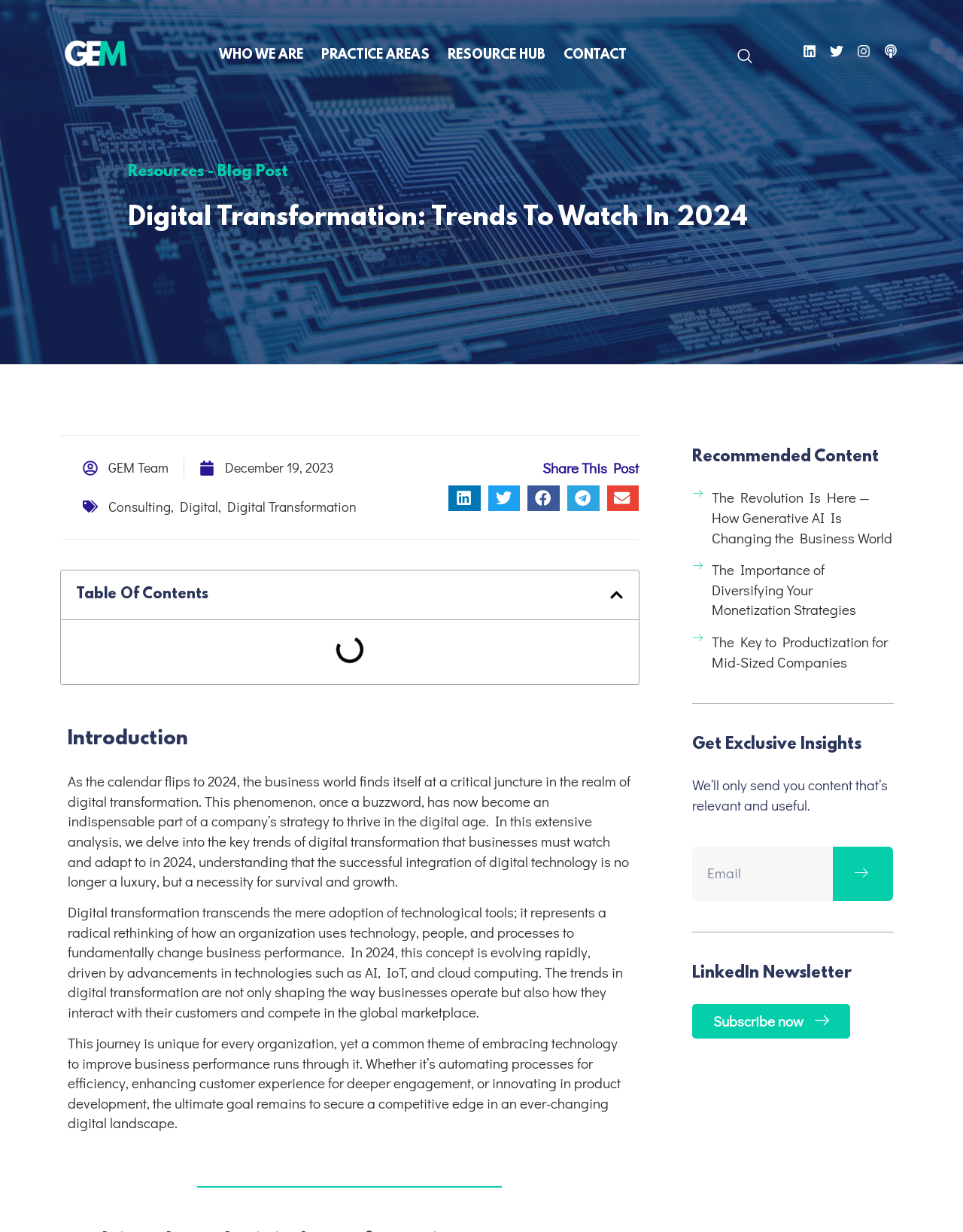Locate the bounding box coordinates of the clickable region necessary to complete the following instruction: "Visit the 'HOW-TO' page". Provide the coordinates in the format of four float numbers between 0 and 1, i.e., [left, top, right, bottom].

None